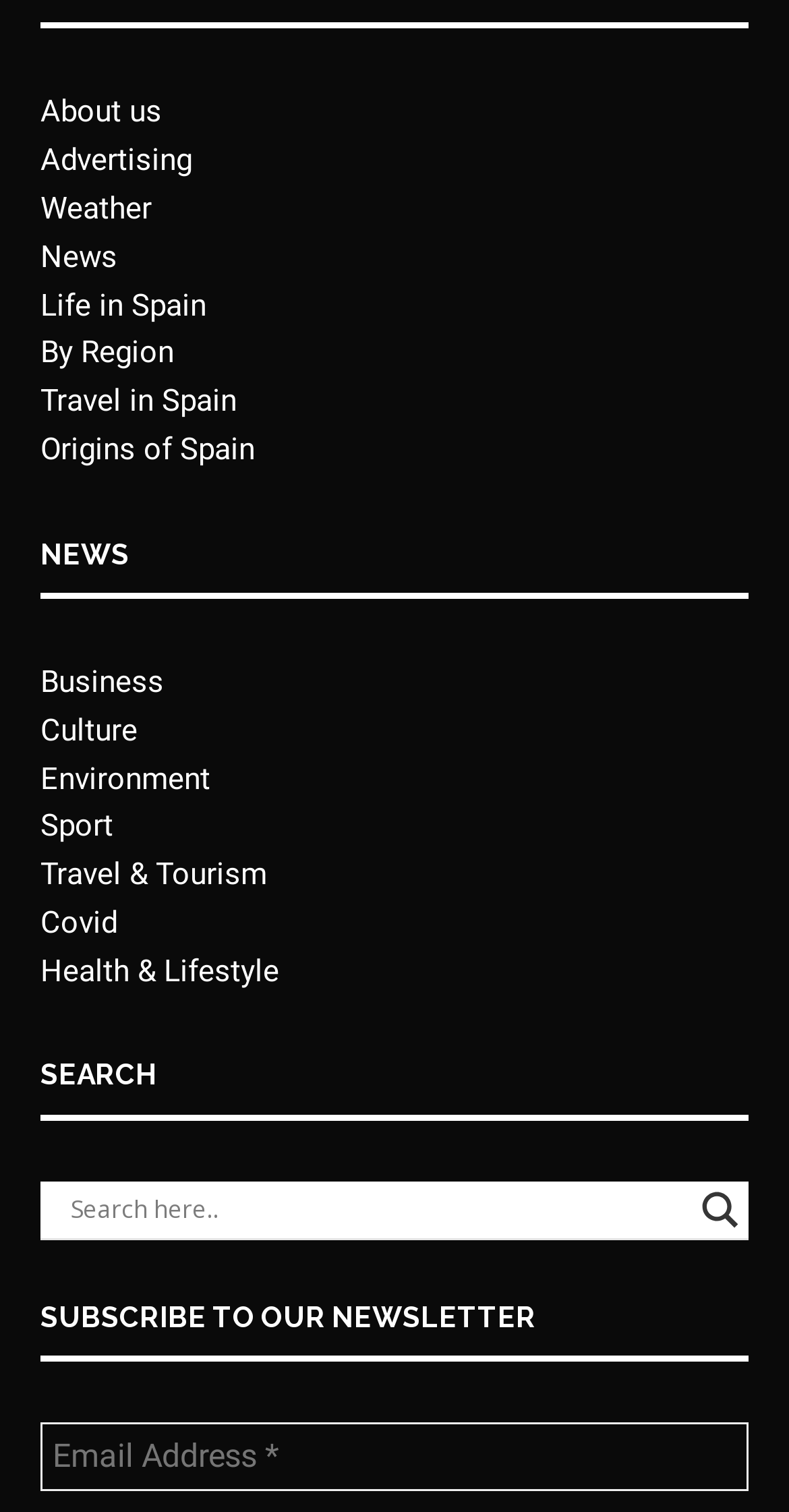How many main categories are there in the news section?
Please answer the question as detailed as possible based on the image.

I counted the number of links under the 'NEWS' heading, which are 'Business', 'Culture', 'Environment', 'Sport', 'Travel & Tourism', 'Covid', and 'Health & Lifestyle', totaling 7 main categories.